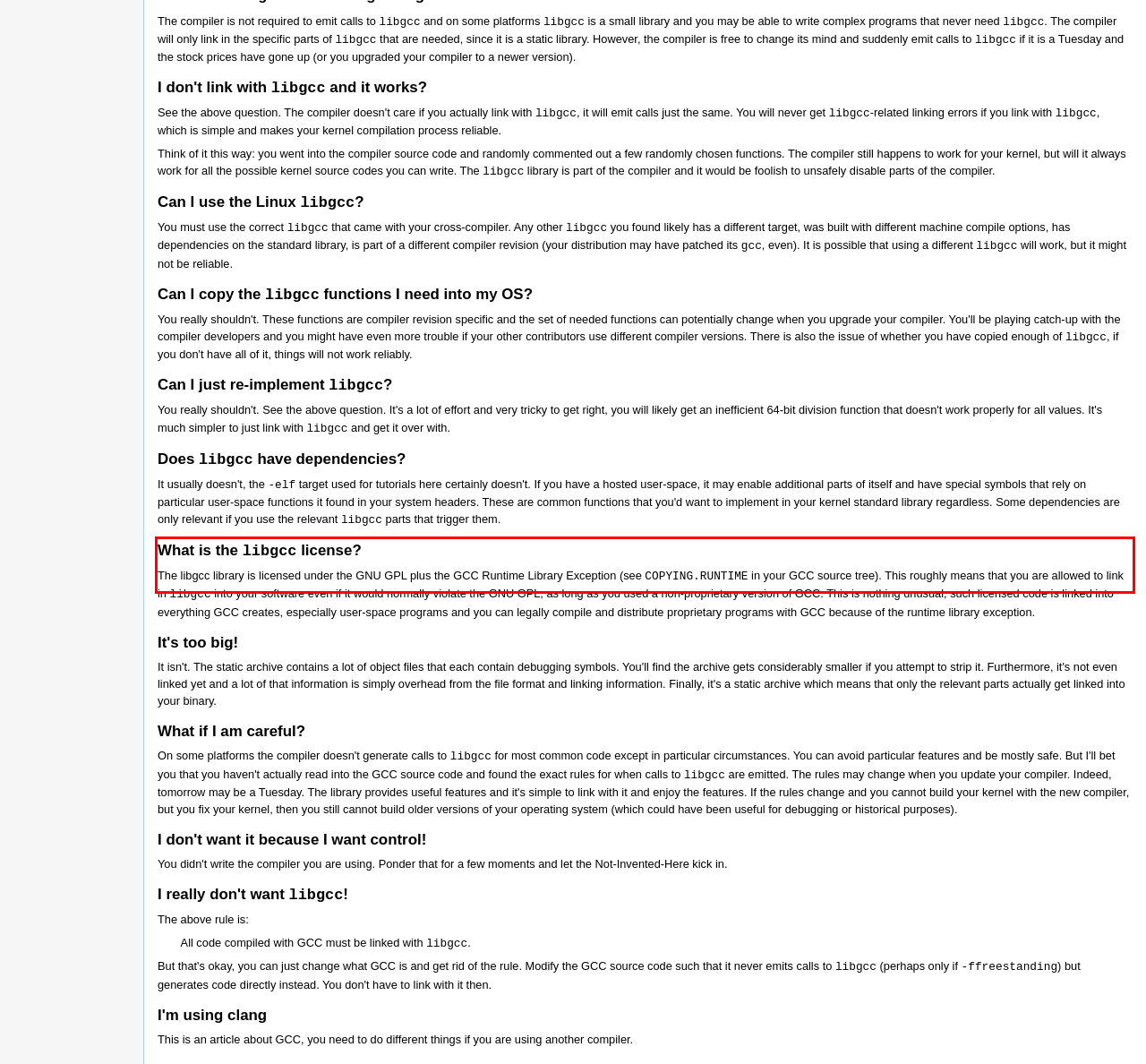The screenshot provided shows a webpage with a red bounding box. Apply OCR to the text within this red bounding box and provide the extracted content.

The libgcc library is licensed under the GNU GPL plus the GCC Runtime Library Exception (see COPYING.RUNTIME in your GCC source tree). This roughly means that you are allowed to link in libgcc into your software even if it would normally violate the GNU GPL, as long as you used a non-proprietary version of GCC. This is nothing unusual, such licensed code is linked into everything GCC creates, especially user-space programs and you can legally compile and distribute proprietary programs with GCC because of the runtime library exception.